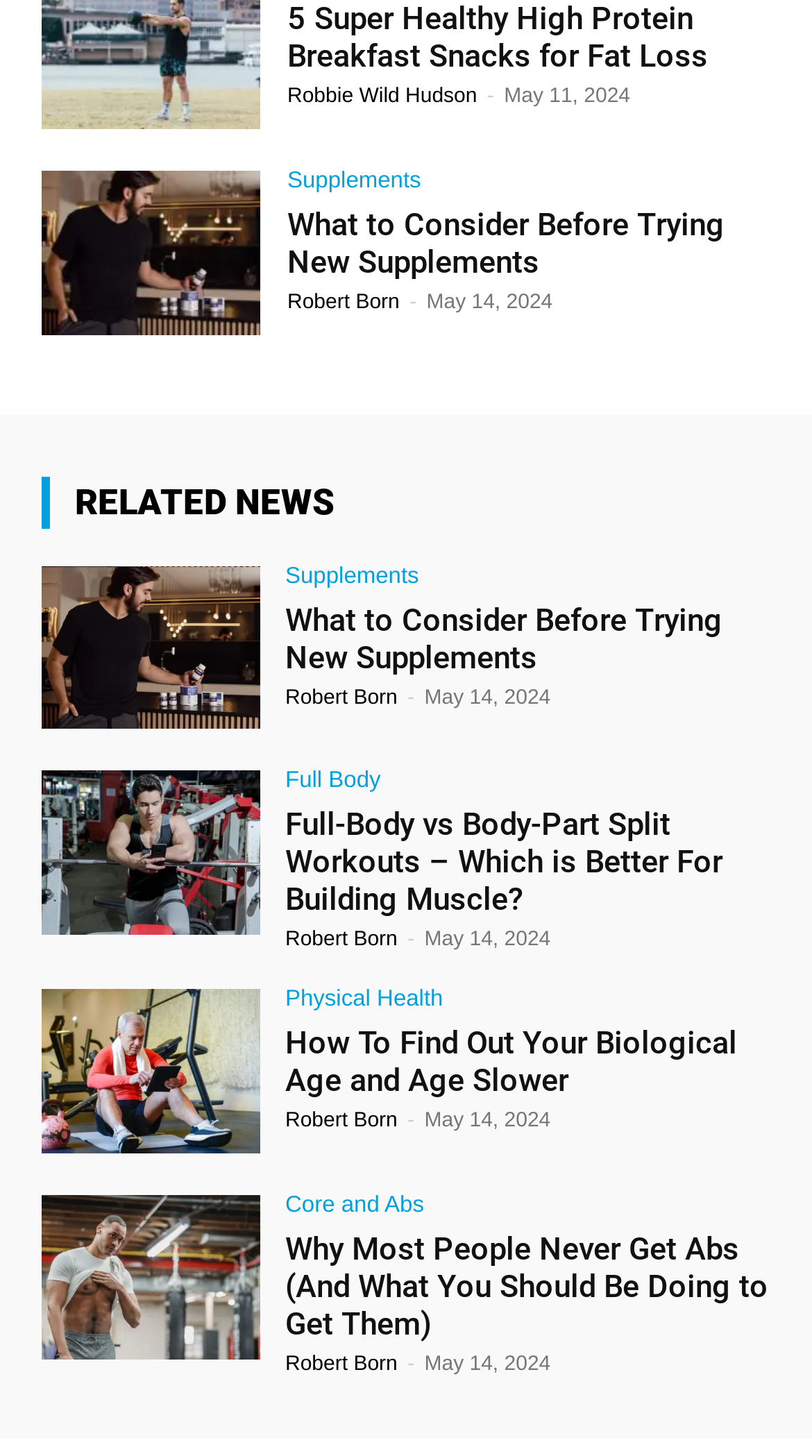Determine the bounding box for the HTML element described here: "Robert Born". The coordinates should be given as [left, top, right, bottom] with each number being a float between 0 and 1.

[0.354, 0.2, 0.492, 0.216]